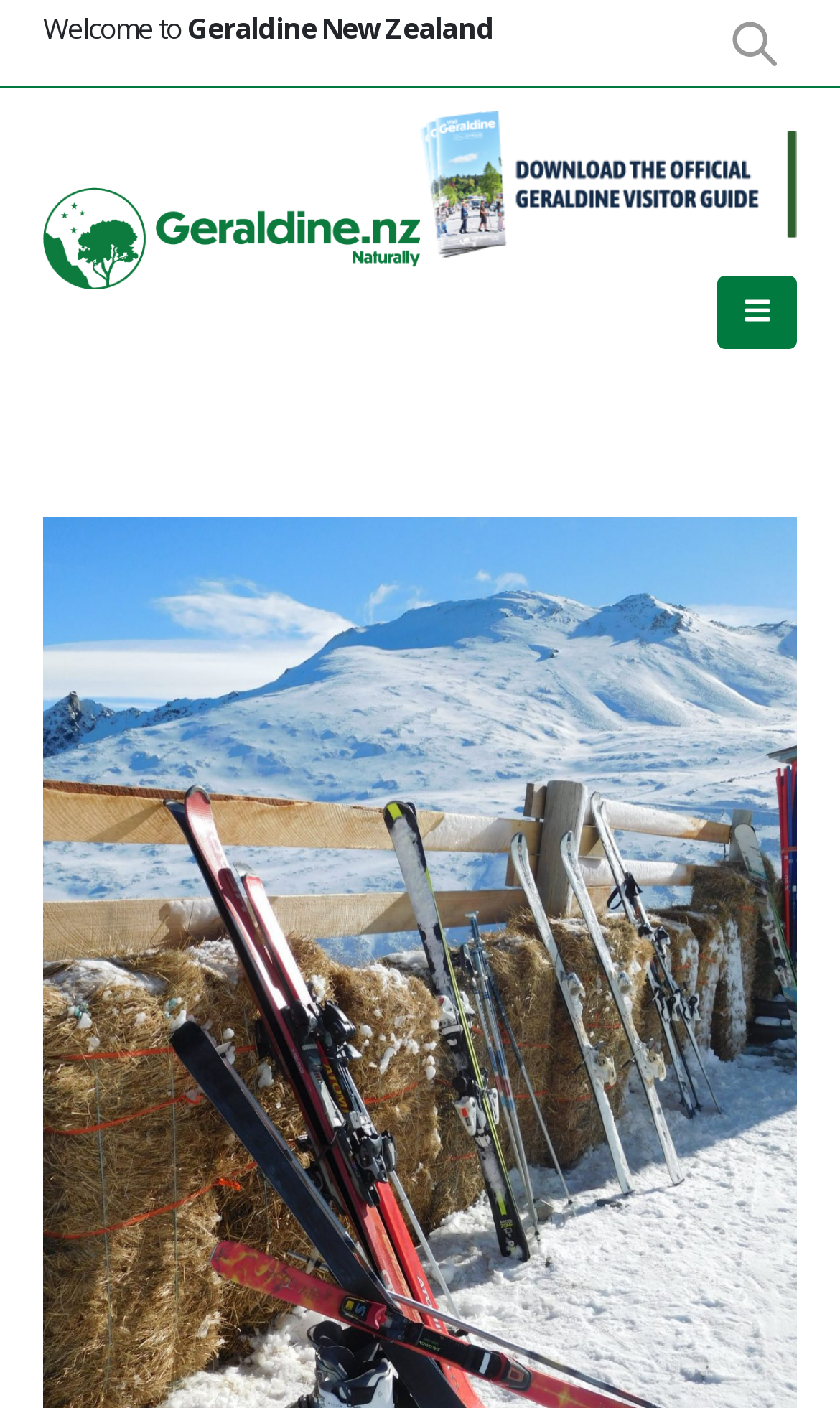How many ski fields are nearby?
Based on the image, answer the question with a single word or brief phrase.

four